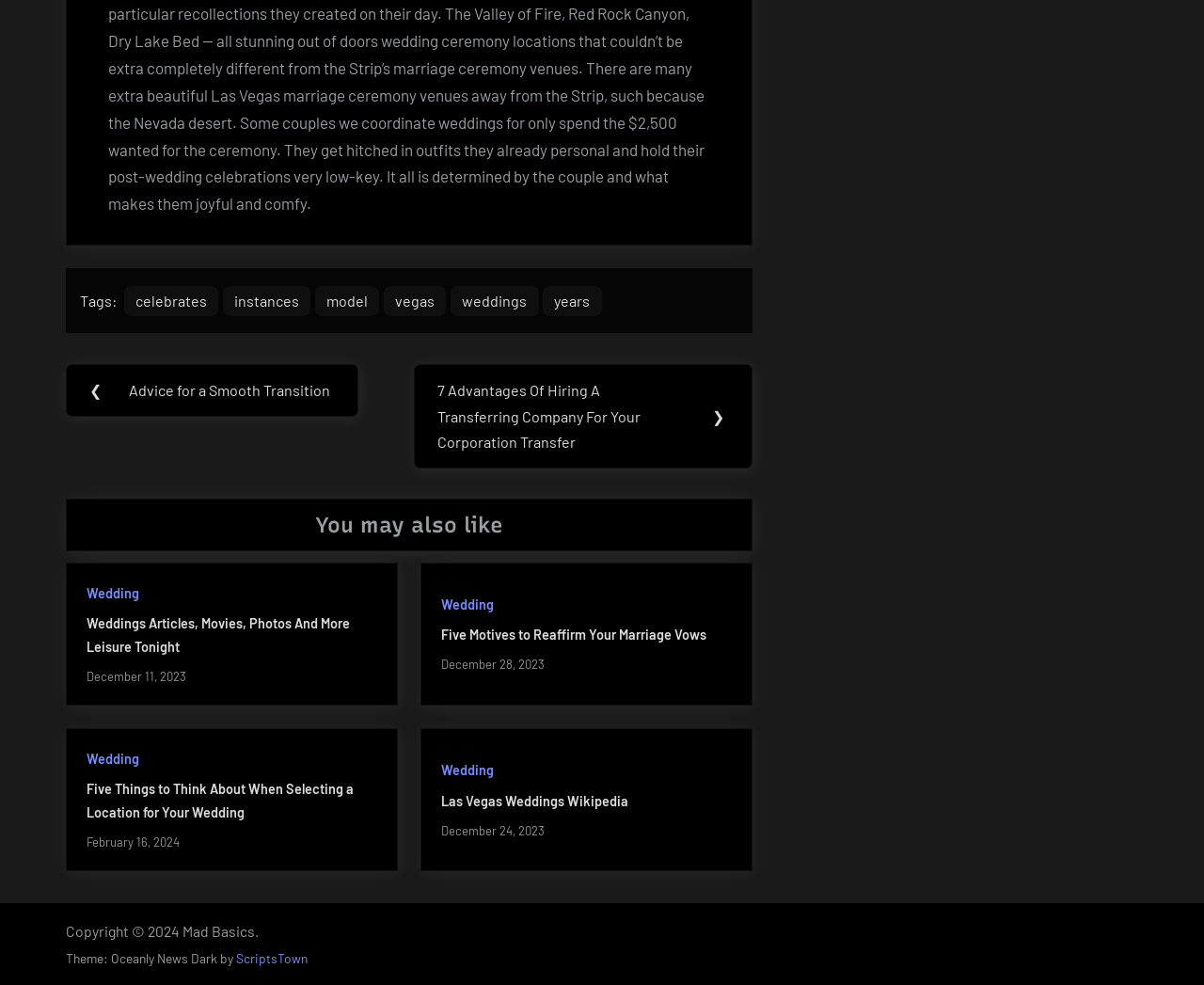What is the theme of the website?
Carefully analyze the image and provide a thorough answer to the question.

The theme of the website is Oceanly News Dark, which is indicated by the StaticText element with the text 'Theme: Oceanly News Dark by'.